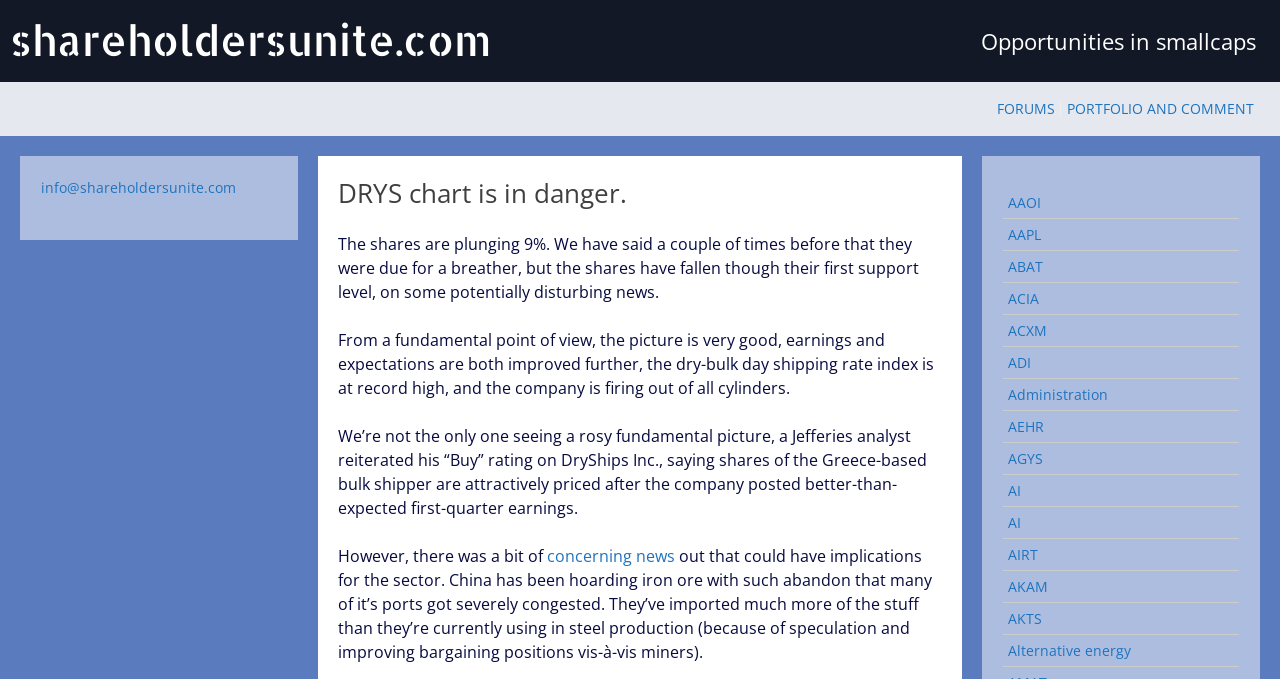Find the bounding box coordinates for the area that should be clicked to accomplish the instruction: "Enter your name".

None